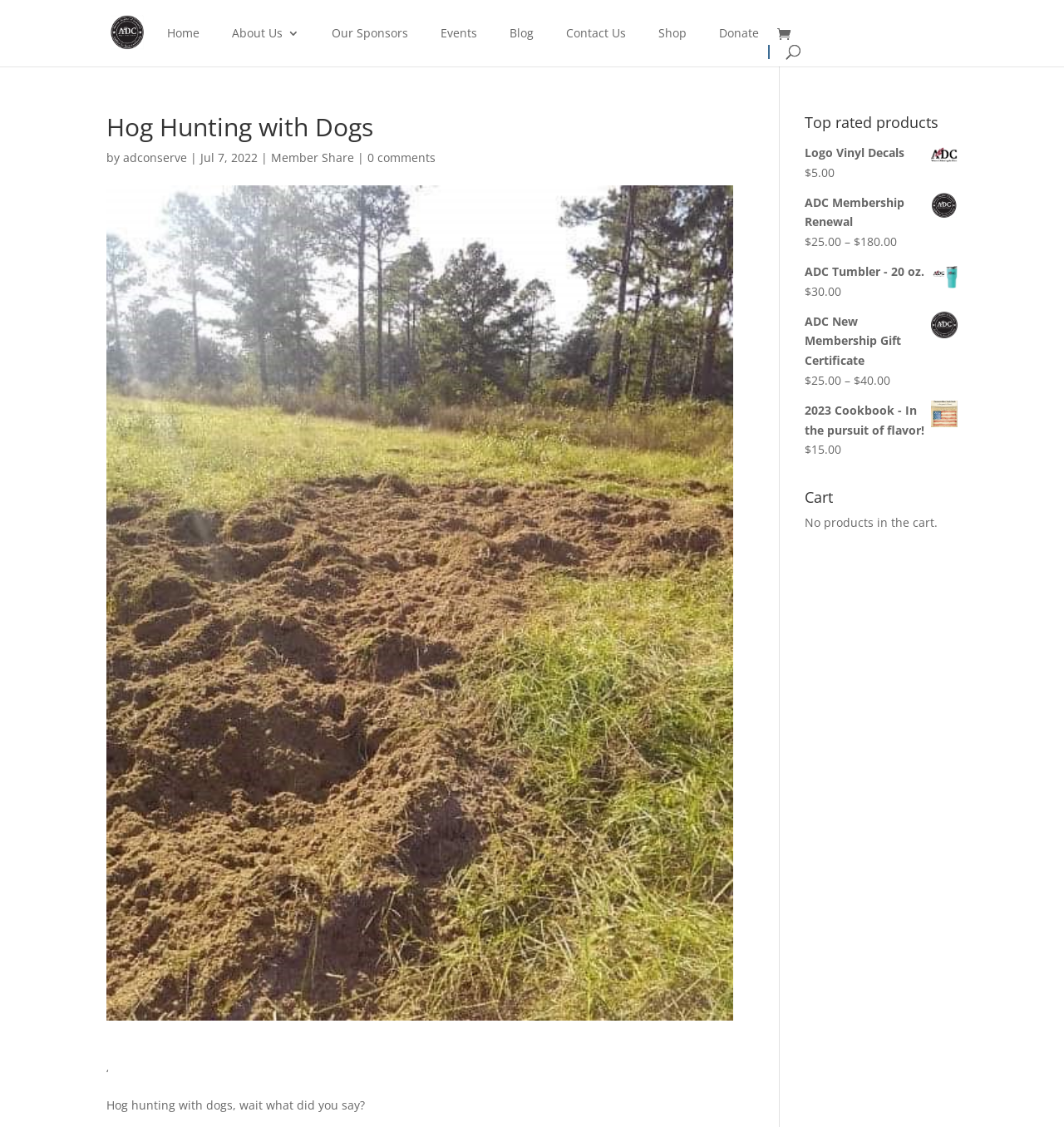Identify the bounding box coordinates of the clickable region required to complete the instruction: "Buy the ADC Tumbler - 20 oz.". The coordinates should be given as four float numbers within the range of 0 and 1, i.e., [left, top, right, bottom].

[0.756, 0.232, 0.9, 0.25]